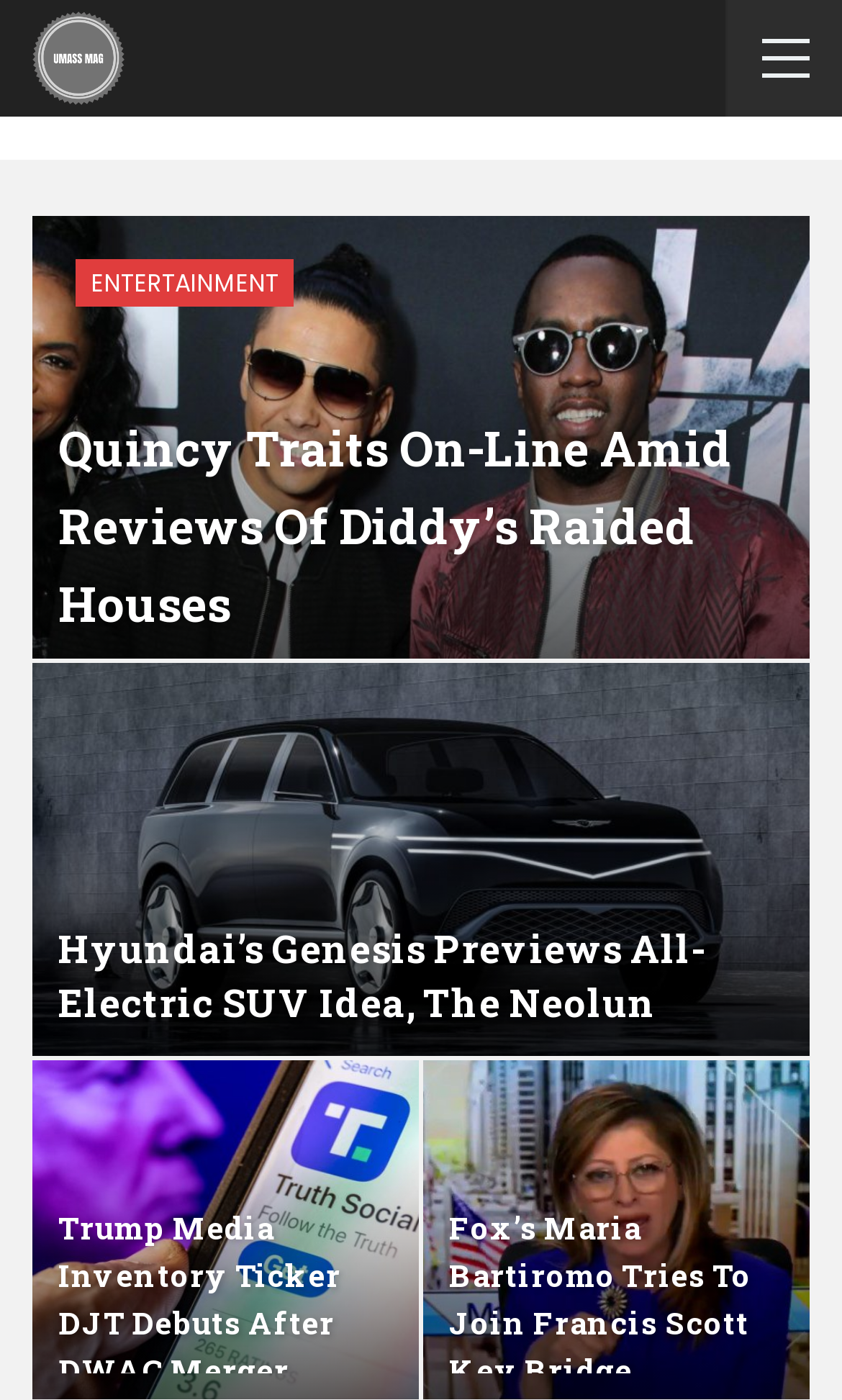Answer succinctly with a single word or phrase:
What is the ticker symbol of Trump Media?

DJT